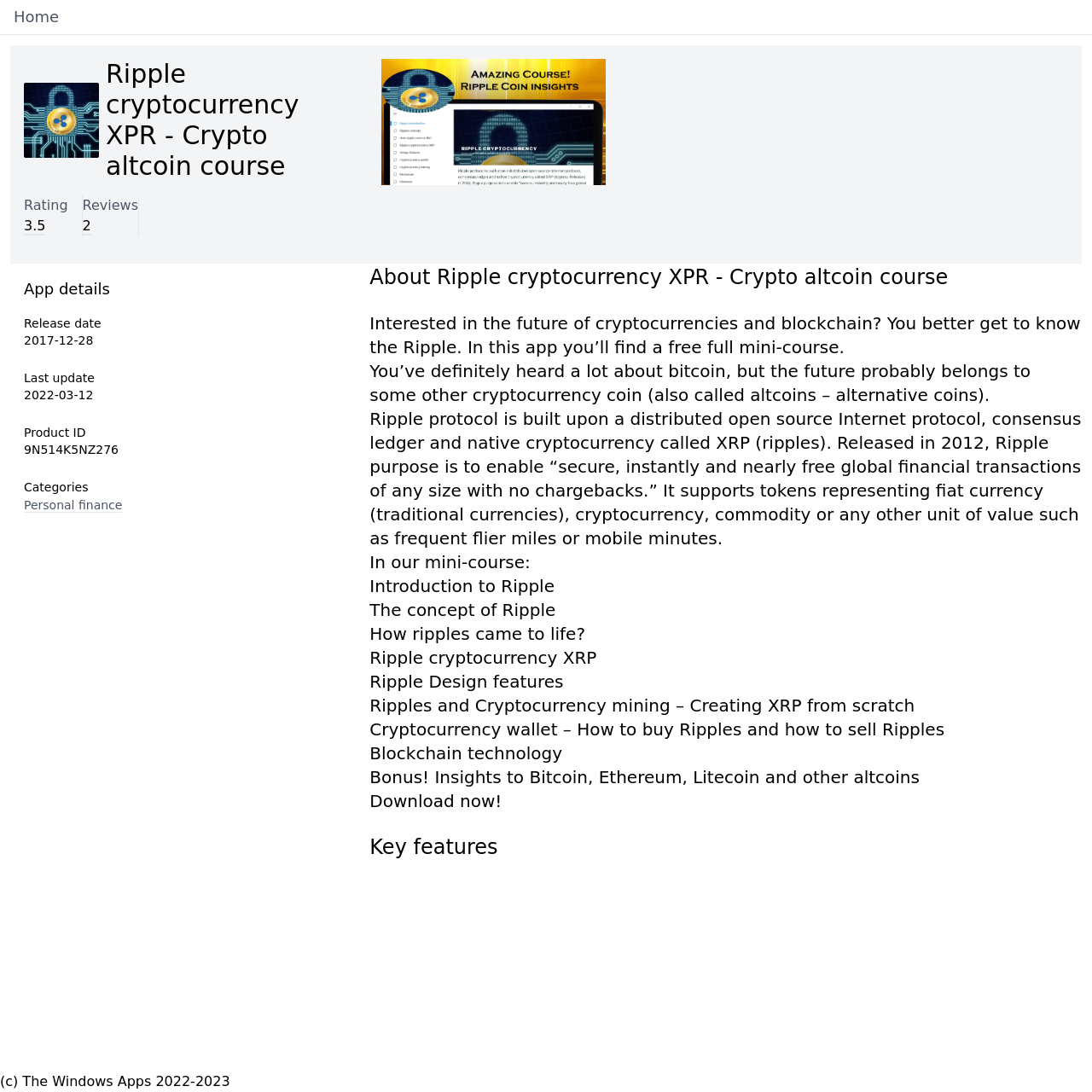Refer to the image and provide a thorough answer to this question:
What is the release date of the Ripple cryptocurrency XPR app?

The release date of the Ripple cryptocurrency XPR app can be found in the app details section, where it is displayed as 'Release date' with a value of '2017-12-28'.